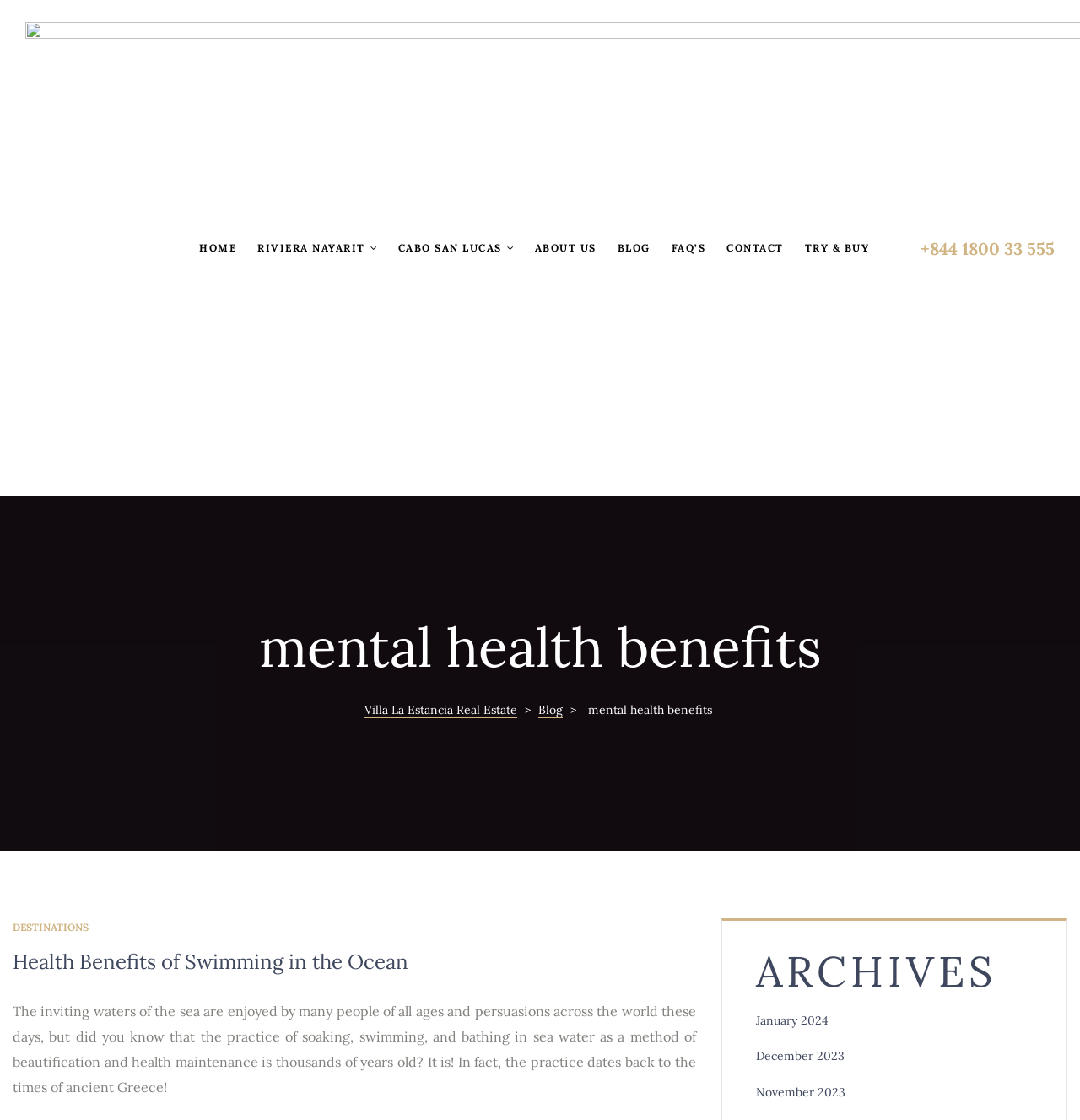Provide the bounding box for the UI element matching this description: "Heather Weddell".

None